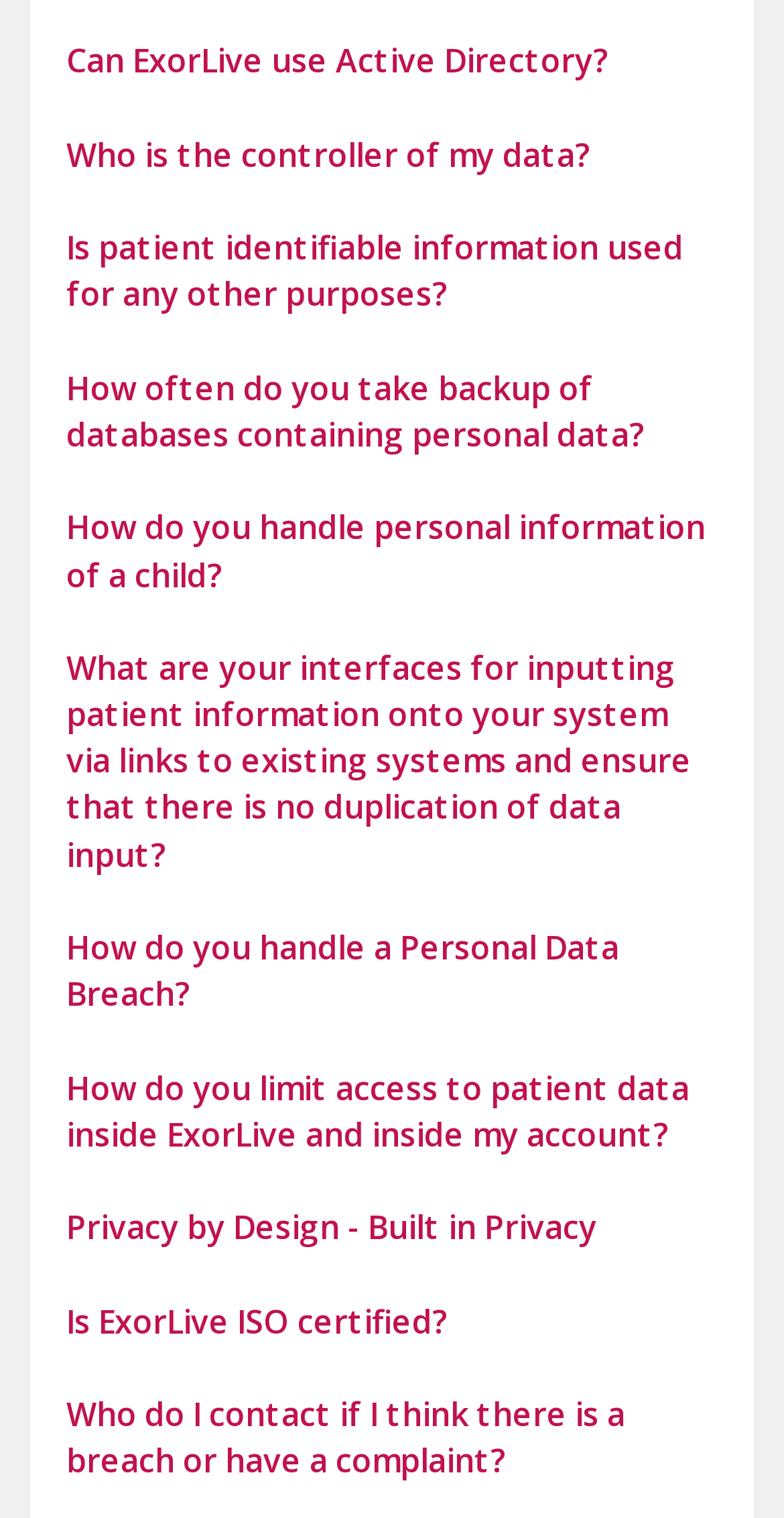Please answer the following question using a single word or phrase: 
How many links are related to data privacy?

7